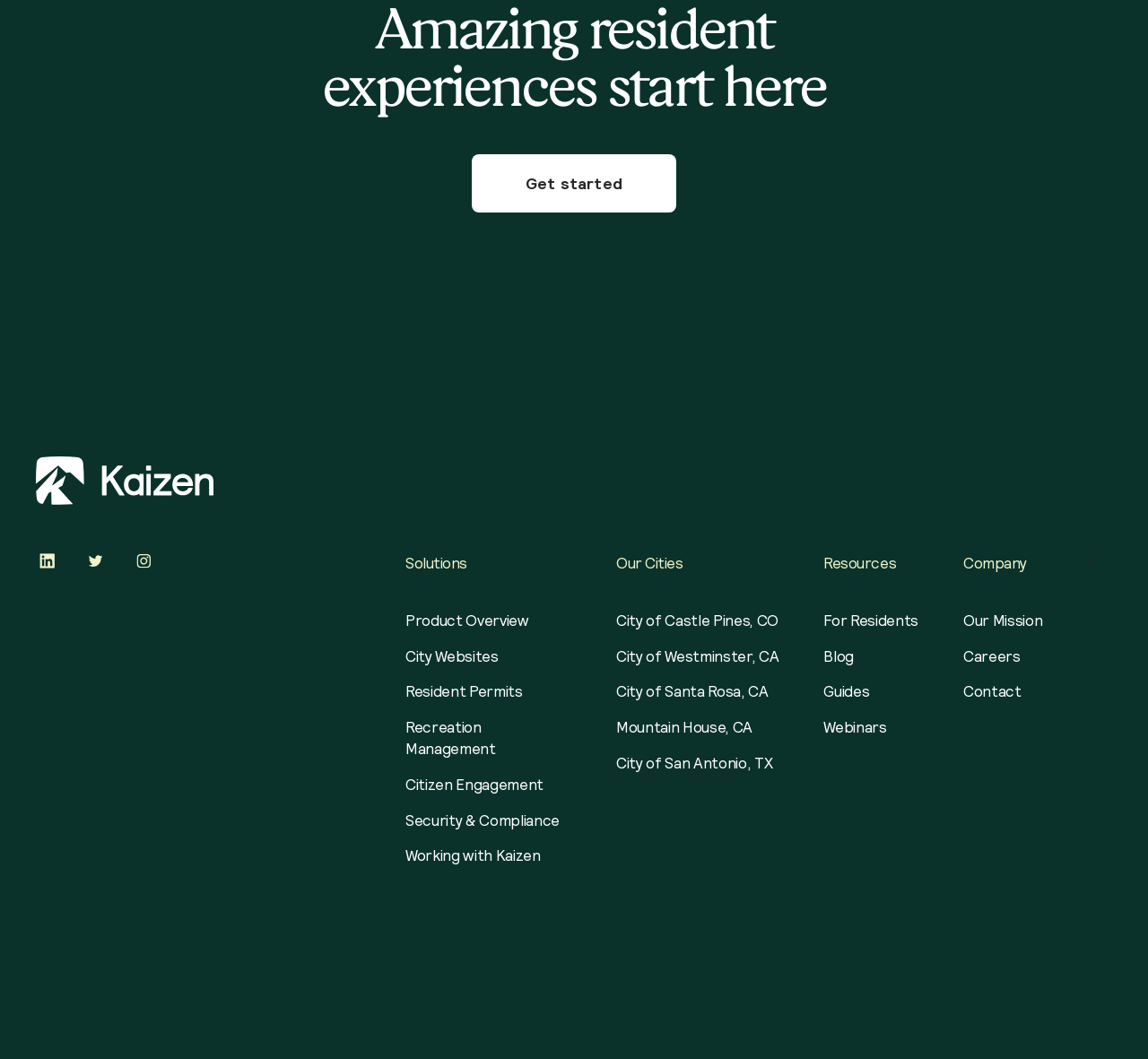What is the first link on the webpage?
Please answer the question as detailed as possible based on the image.

The first link on the webpage is 'Home' which is located at the top left corner of the page with a bounding box of [0.227, 0.146, 0.773, 0.201]. It is a link element with a generic 'Home' text.